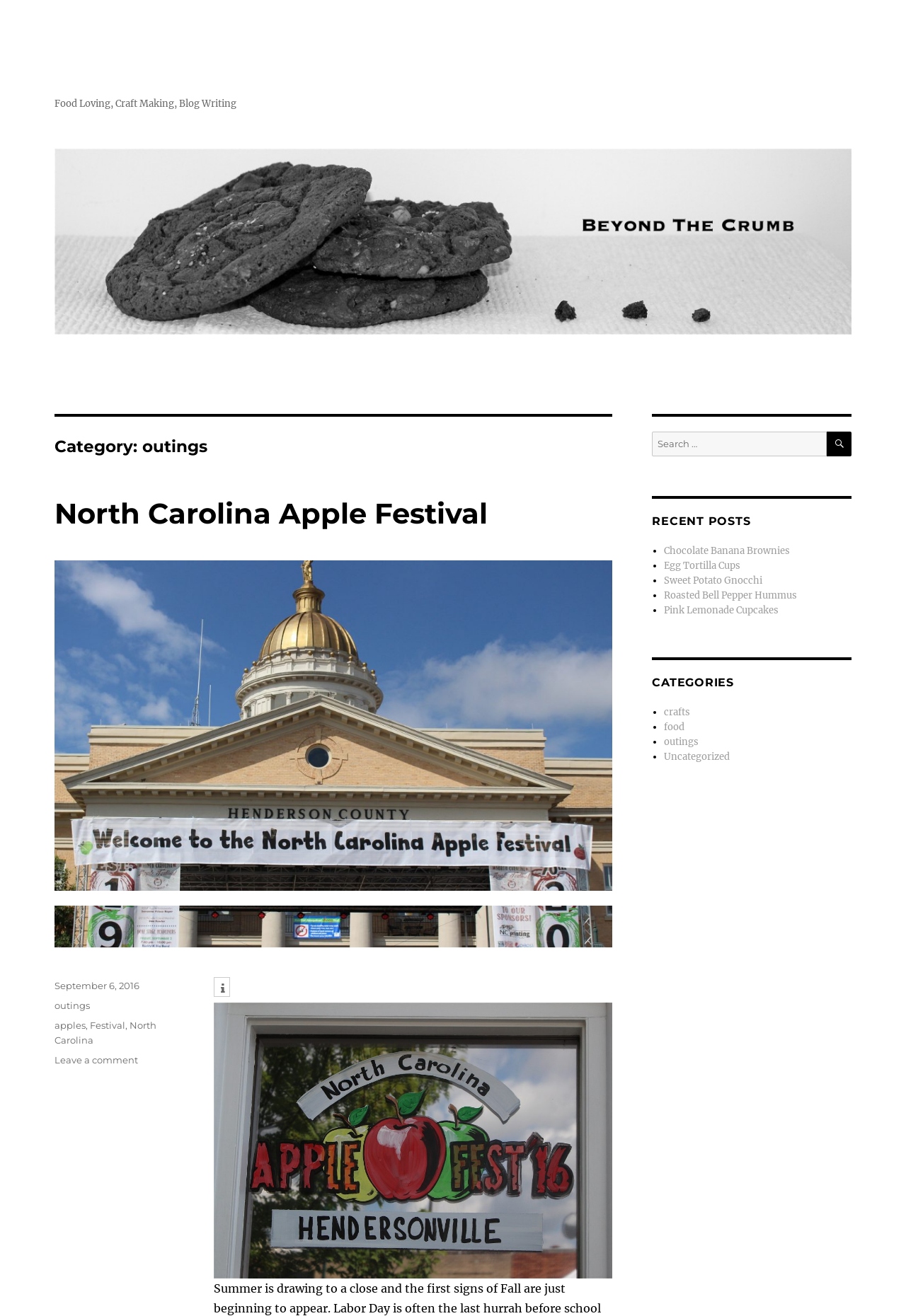What is the name of the festival? Look at the image and give a one-word or short phrase answer.

North Carolina Apple Festival